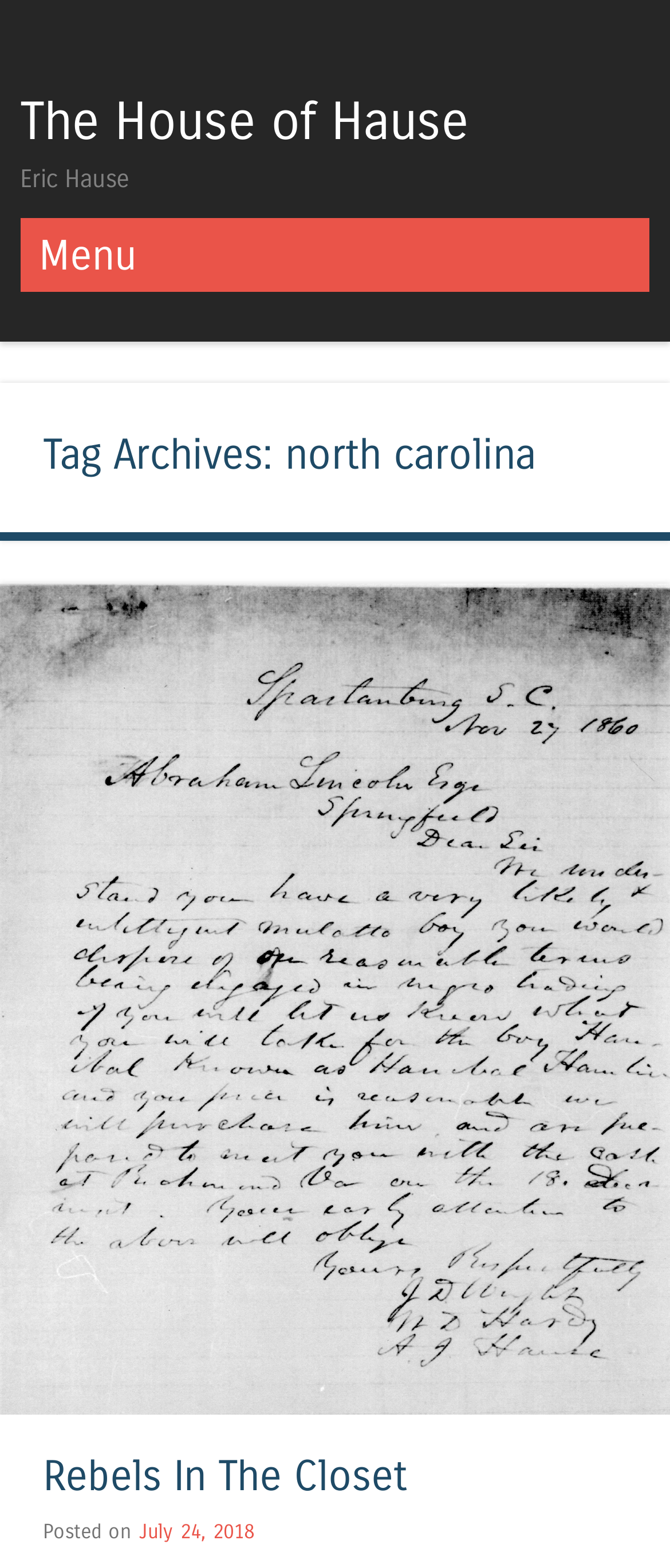What is the purpose of the link 'Skip to content'?
Give a single word or phrase answer based on the content of the image.

To skip to the main content